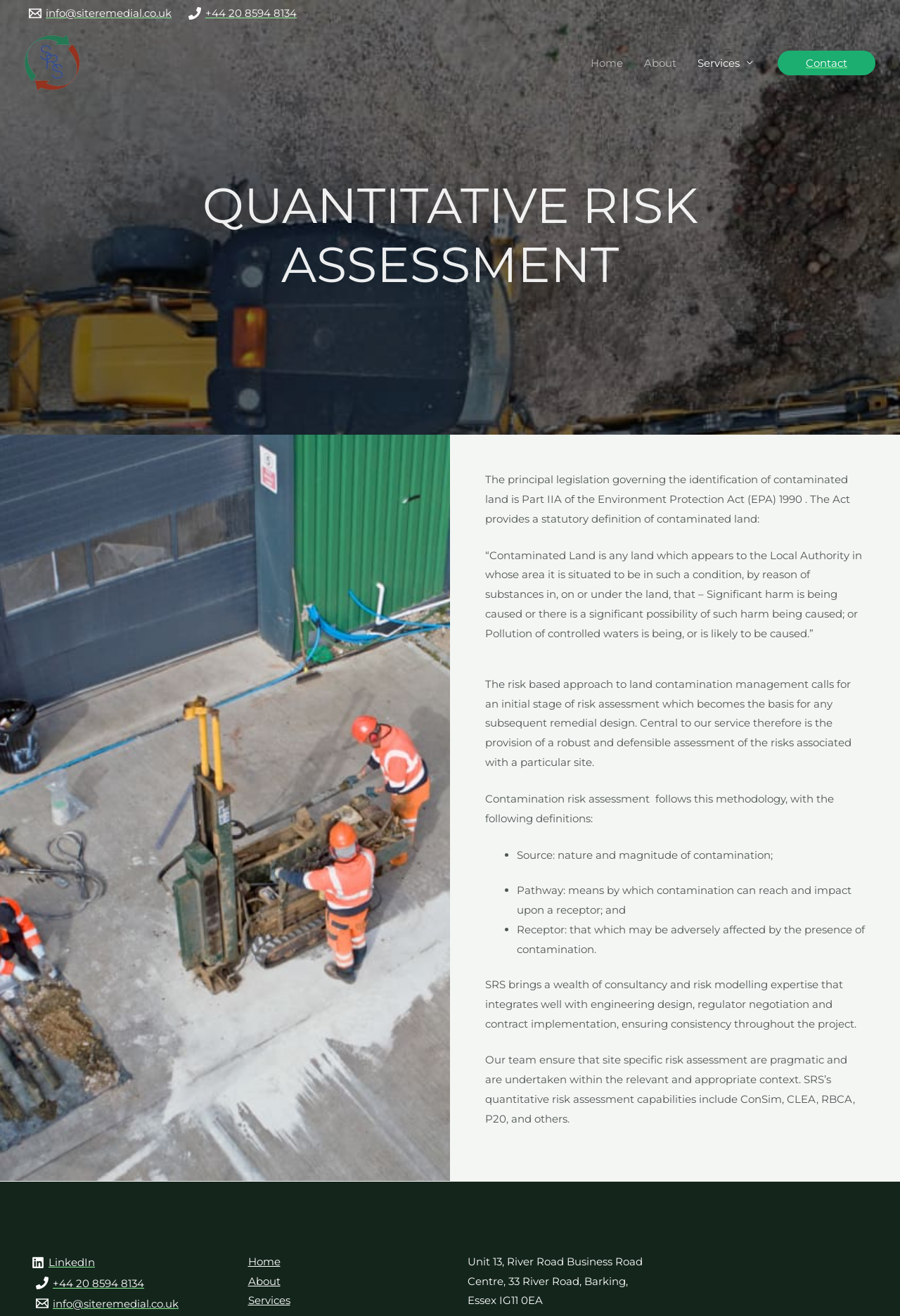Please find the bounding box coordinates for the clickable element needed to perform this instruction: "Click the 'Home' link".

[0.645, 0.029, 0.704, 0.067]